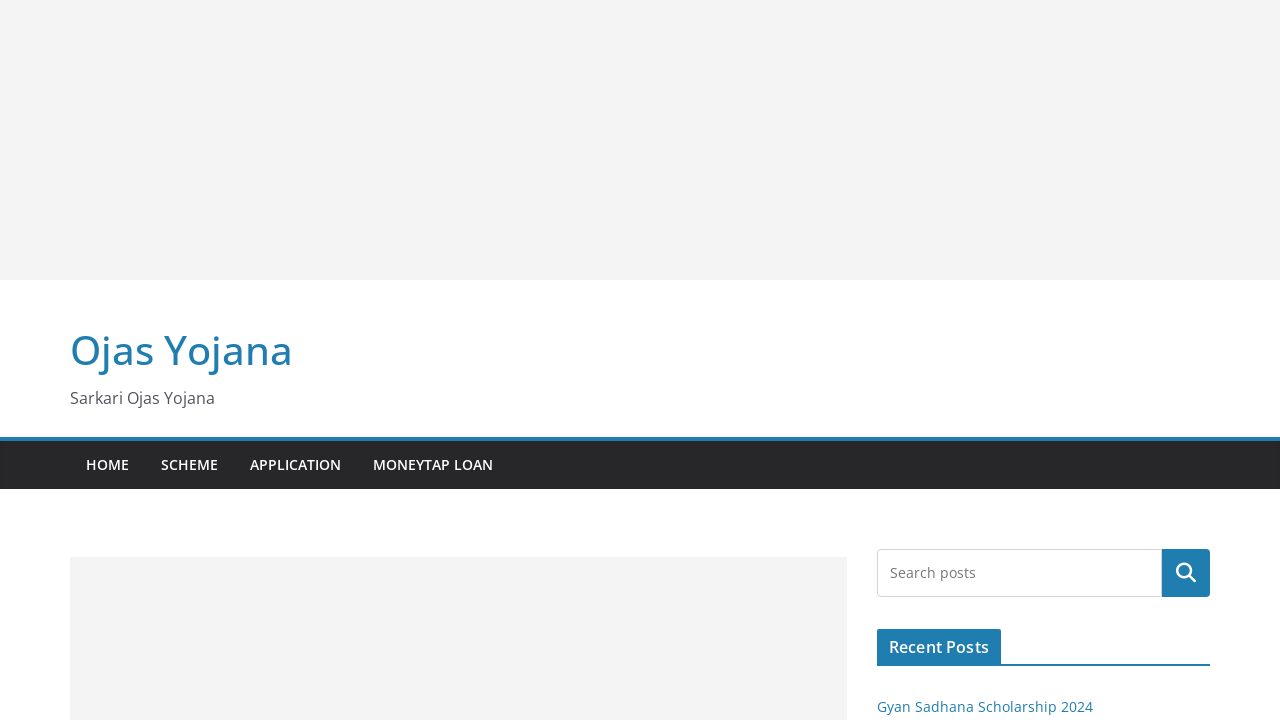How many links are in the top navigation menu? From the image, respond with a single word or brief phrase.

4